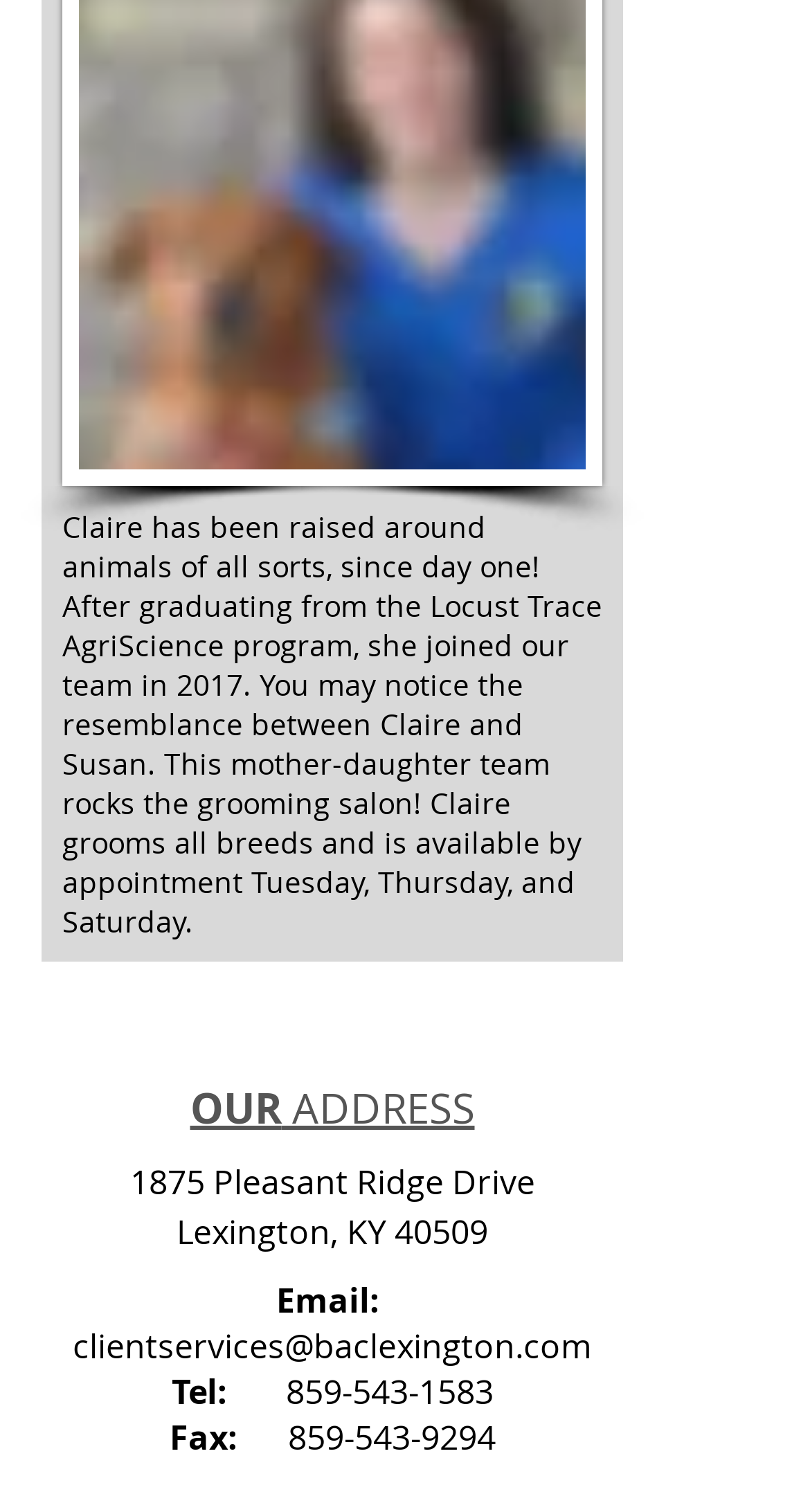Who grooms all breeds?
Using the information from the image, give a concise answer in one word or a short phrase.

Claire